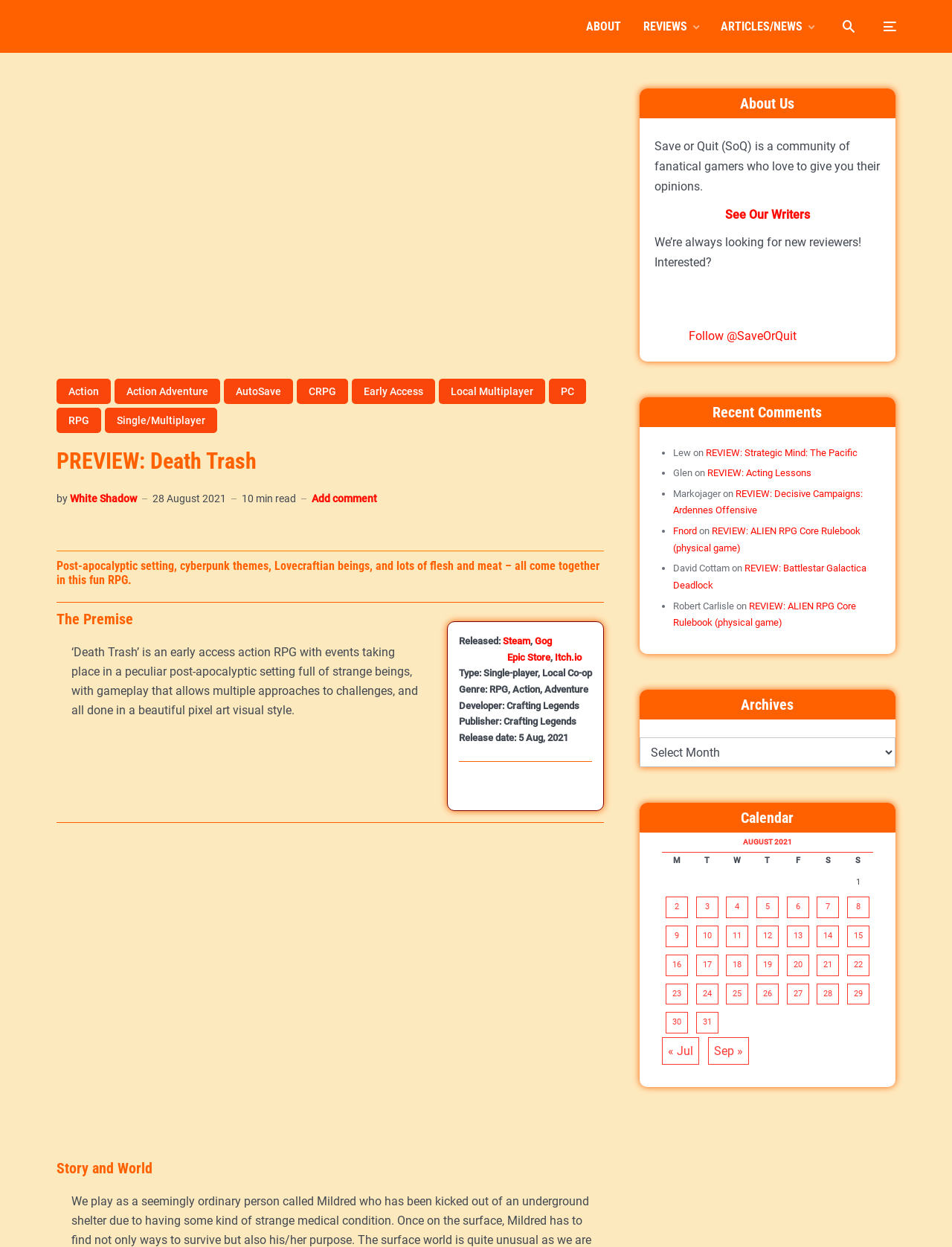Specify the bounding box coordinates for the region that must be clicked to perform the given instruction: "Learn more about the game 'Death Trash'".

[0.059, 0.359, 0.634, 0.381]